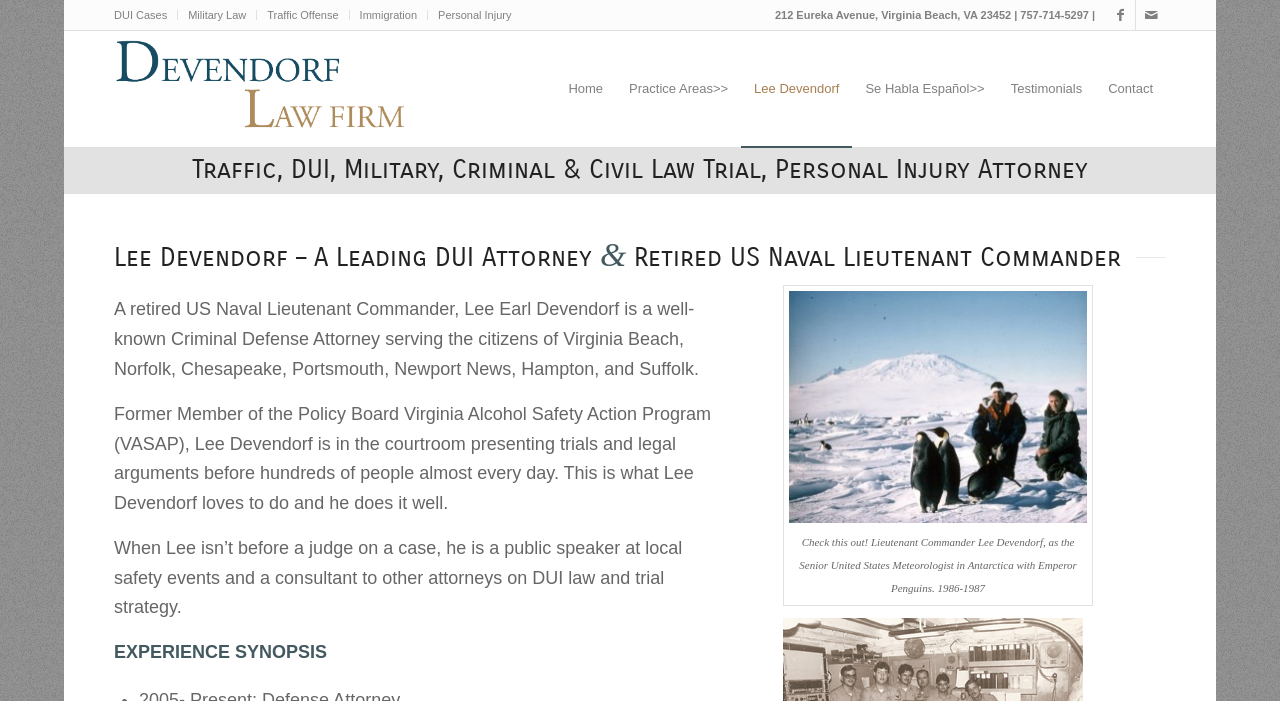What is the topic of the image with Emperor Penguins?
Please describe in detail the information shown in the image to answer the question.

I found this information by looking at the image element with the coordinates [0.613, 0.408, 0.853, 0.753] which has a caption that describes the image as Lee Devendorf as the Senior United States Meteorologist in Antarctica with Emperor Penguins.